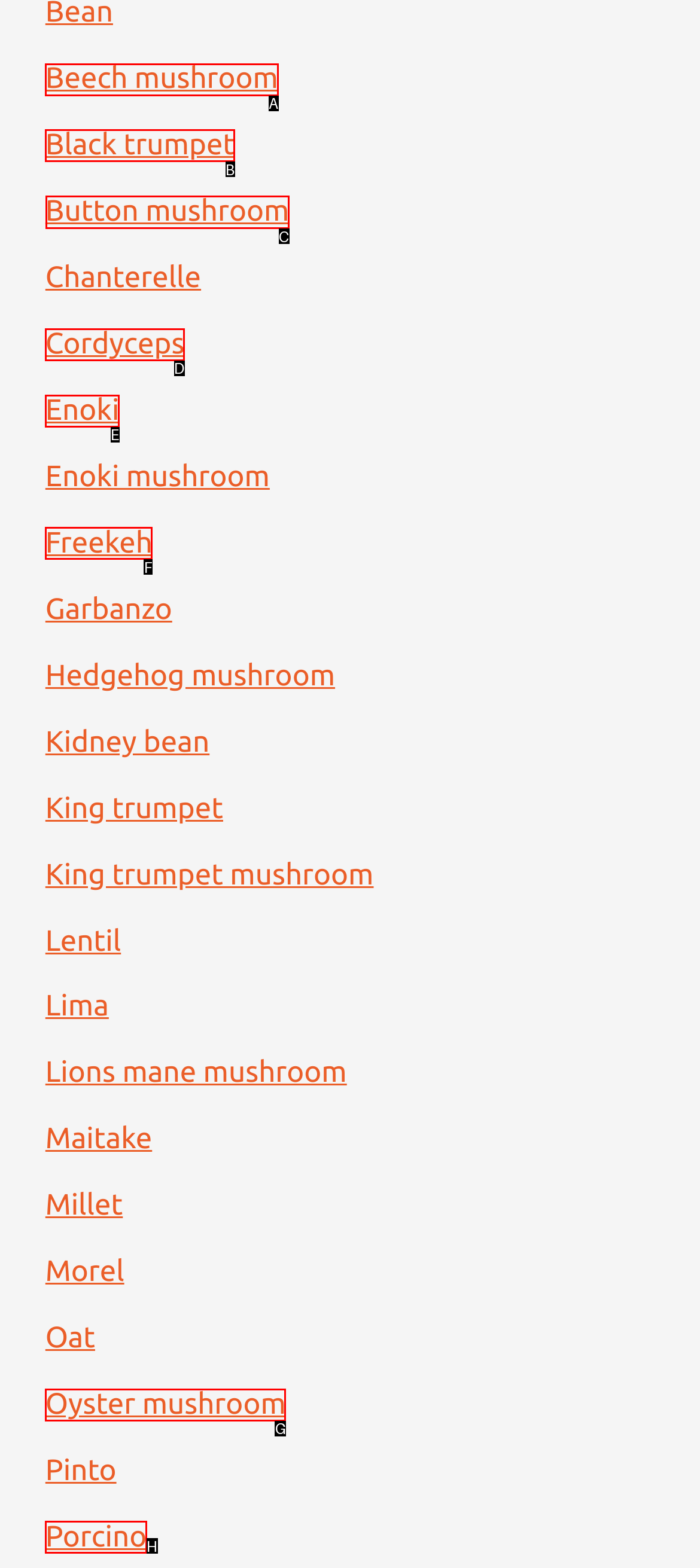Select the letter of the element you need to click to complete this task: learn about Button mushroom
Answer using the letter from the specified choices.

C